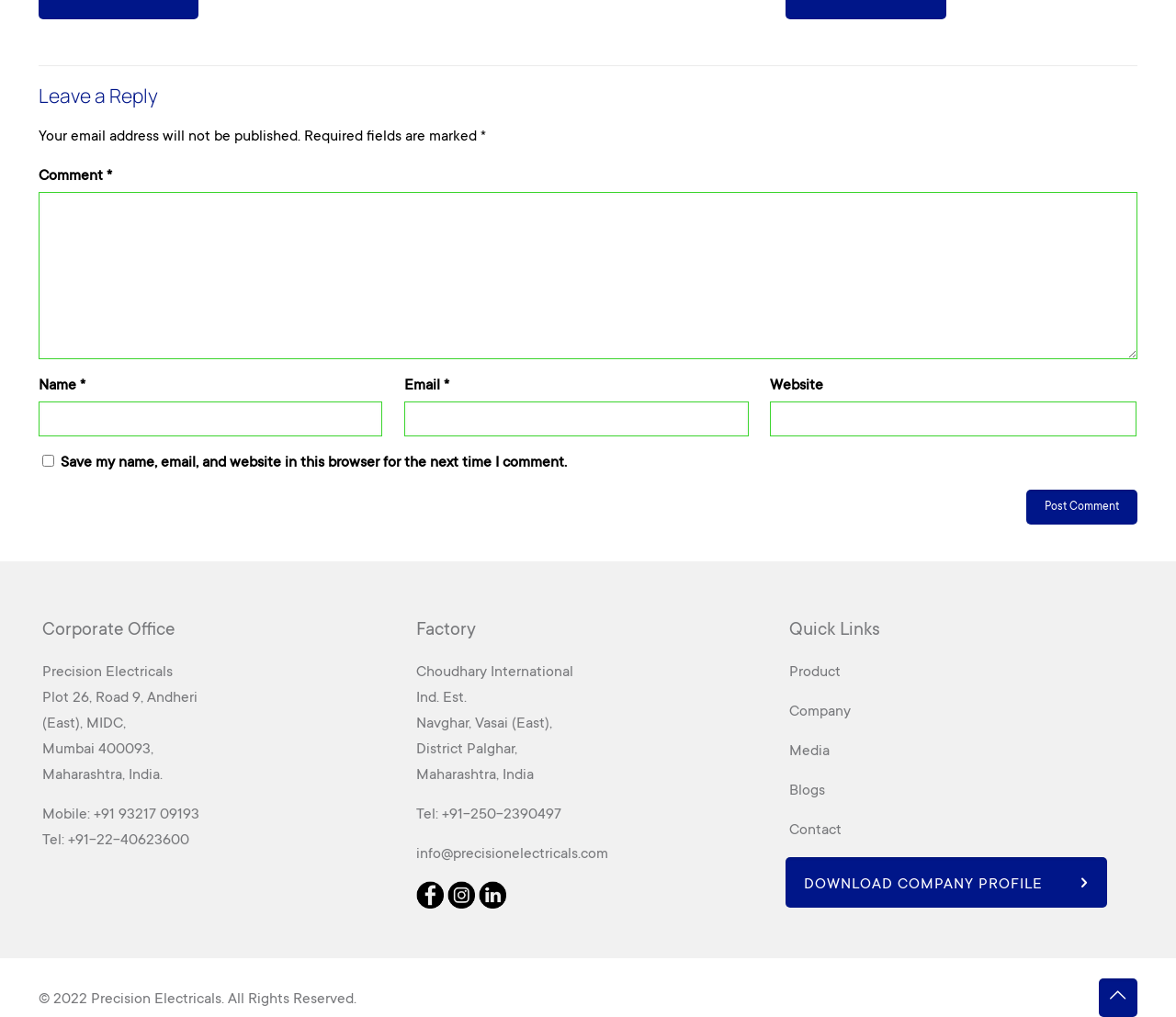What is the phone number of the Factory?
Please provide a comprehensive answer based on the contents of the image.

The phone number of the Factory can be found in the complementary section of the webpage, under the 'Factory' heading, which provides the contact information for the factory, including the phone number.